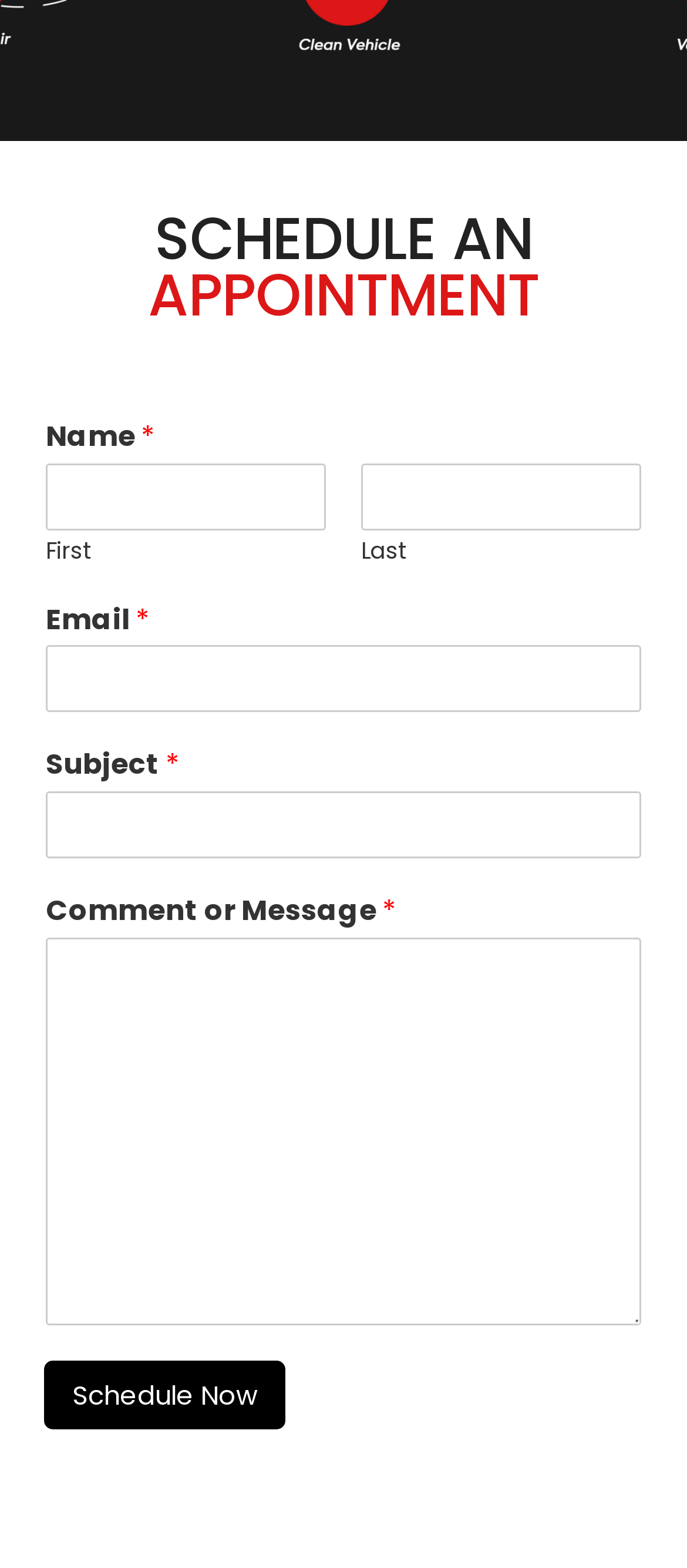How many input fields are required? Look at the image and give a one-word or short phrase answer.

5